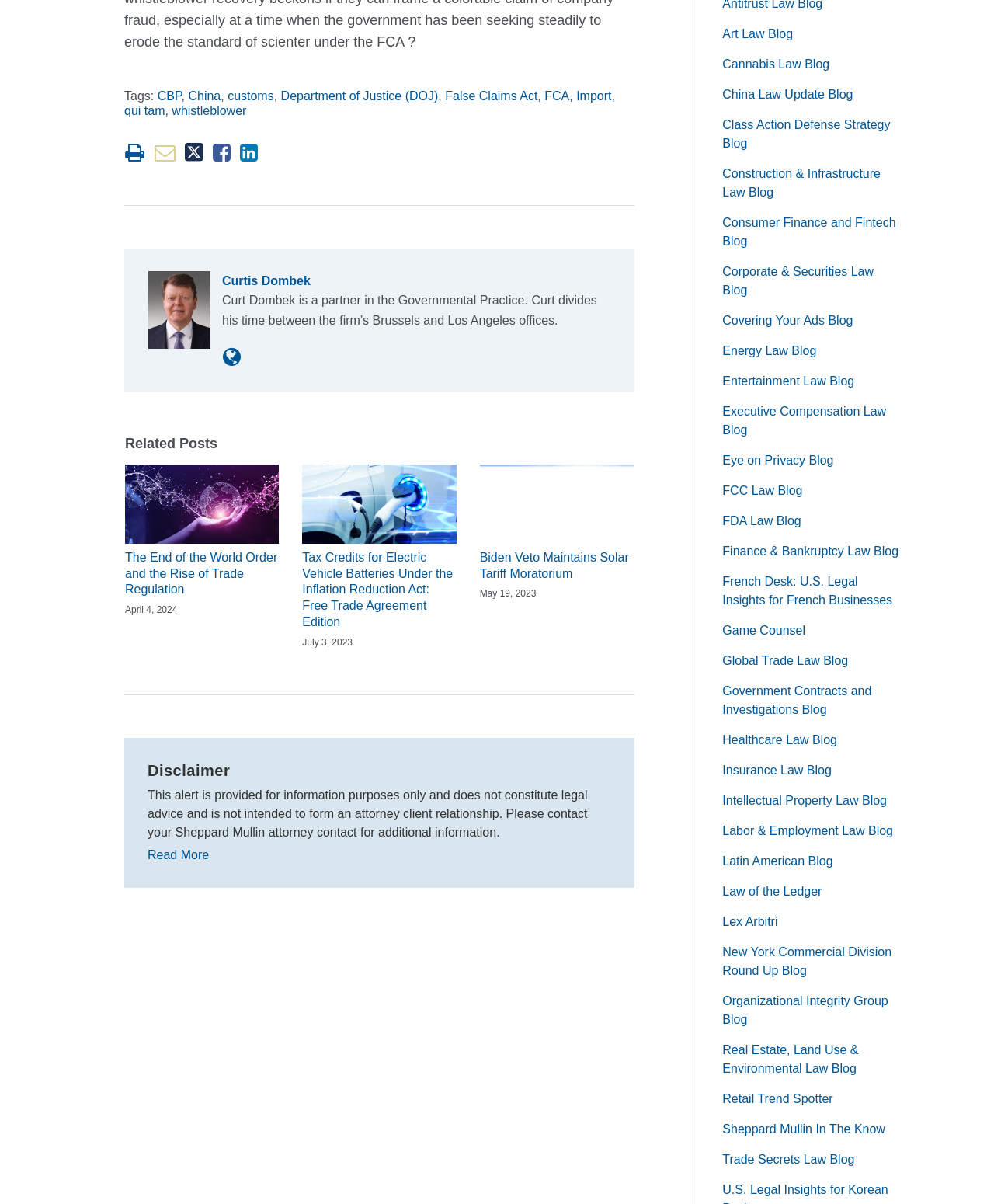What is the name of the law blog that is focused on the energy industry?
Using the image as a reference, give a one-word or short phrase answer.

Energy Law Blog